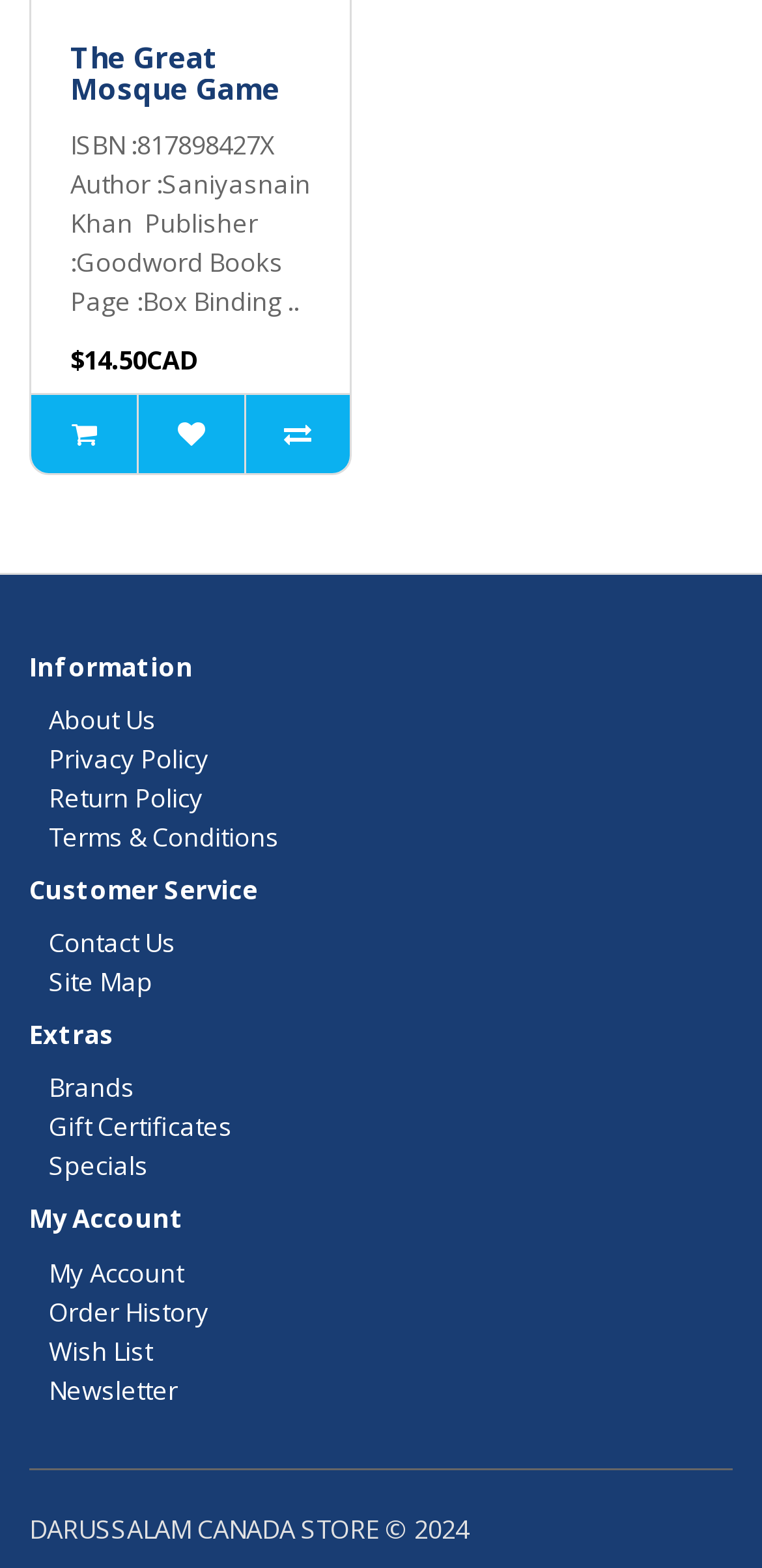Find the bounding box coordinates of the area that needs to be clicked in order to achieve the following instruction: "View information about the book". The coordinates should be specified as four float numbers between 0 and 1, i.e., [left, top, right, bottom].

[0.092, 0.08, 0.408, 0.203]